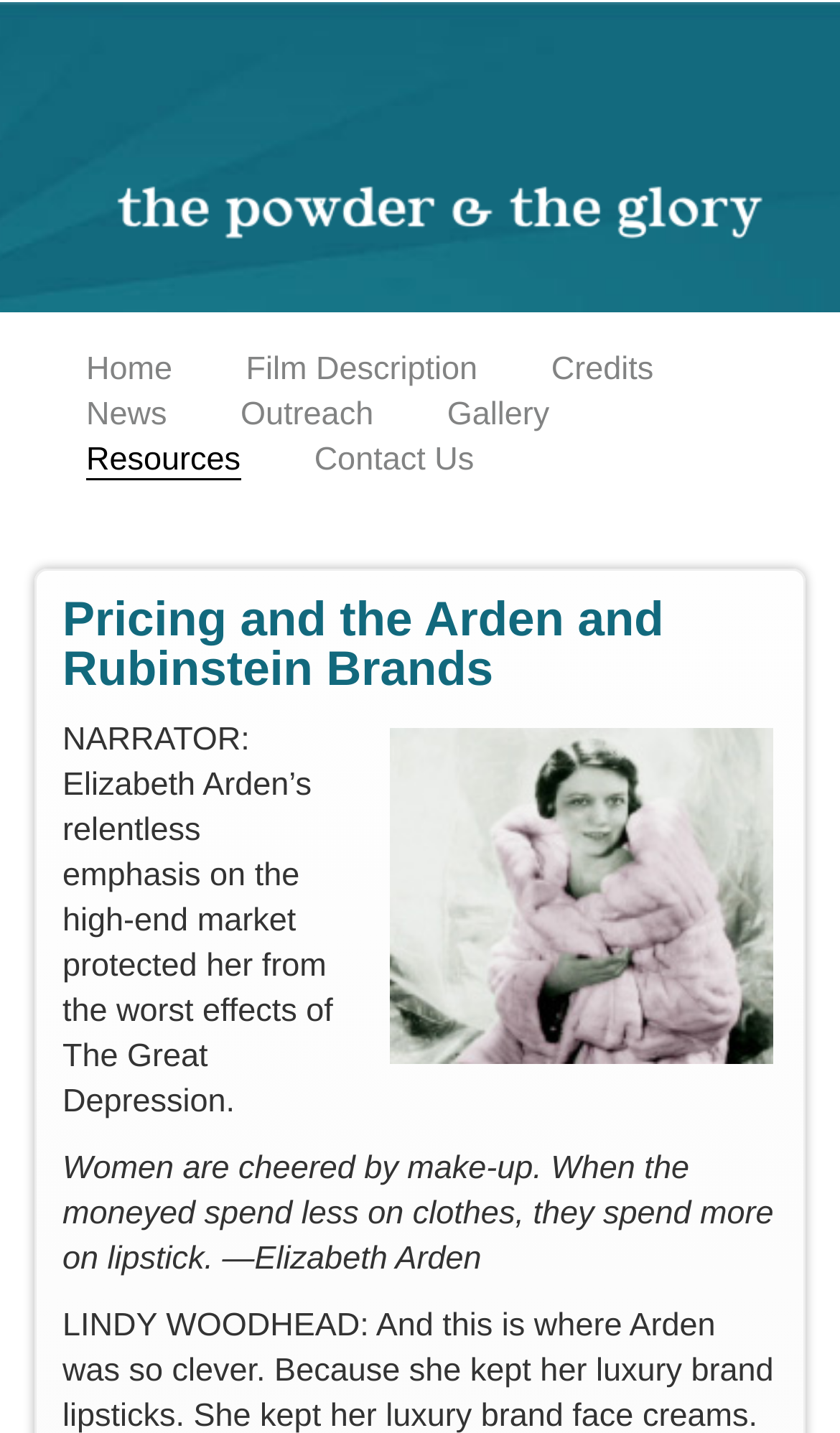Please identify the bounding box coordinates of the element's region that I should click in order to complete the following instruction: "contact us". The bounding box coordinates consist of four float numbers between 0 and 1, i.e., [left, top, right, bottom].

[0.374, 0.308, 0.564, 0.334]